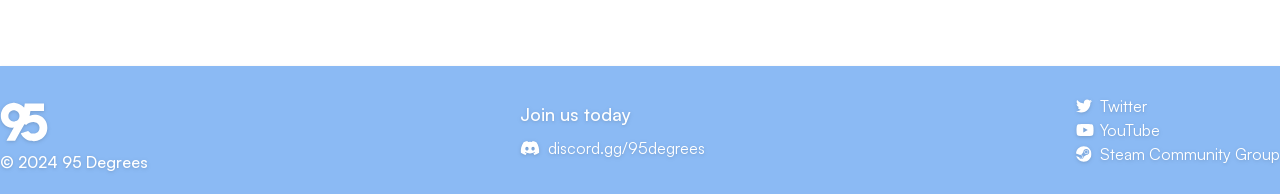How many social media links are there?
Please look at the screenshot and answer using one word or phrase.

4